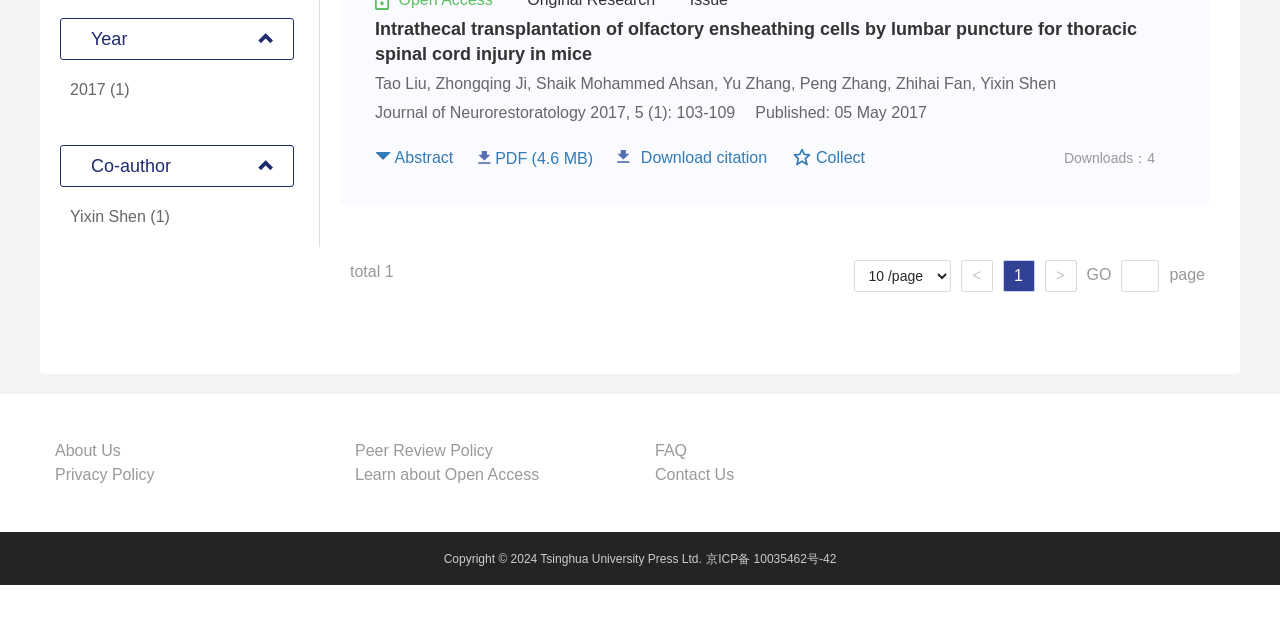Locate the bounding box for the described UI element: "Learn about Open Access". Ensure the coordinates are four float numbers between 0 and 1, formatted as [left, top, right, bottom].

[0.277, 0.729, 0.421, 0.755]